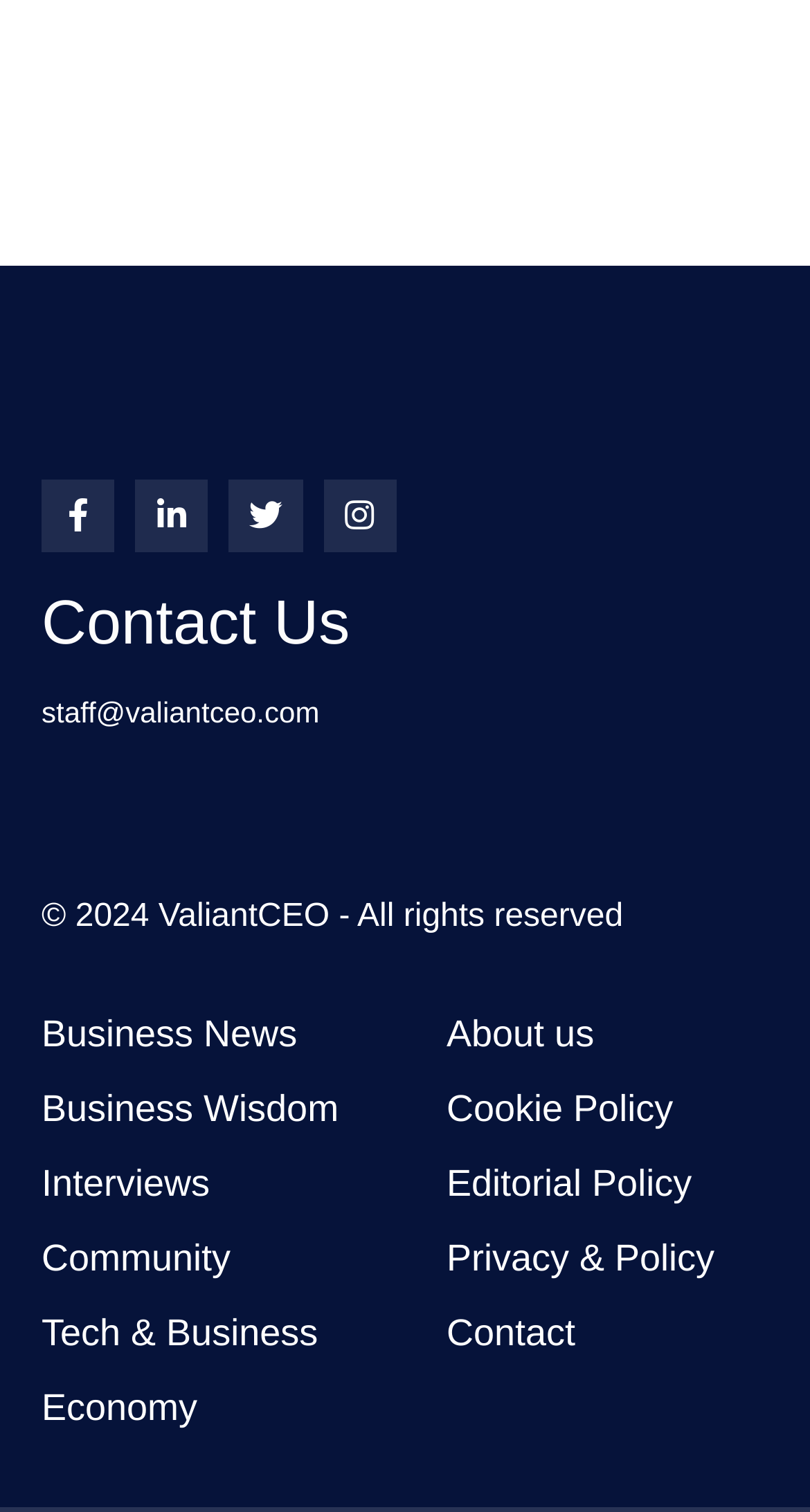Locate the bounding box coordinates of the segment that needs to be clicked to meet this instruction: "Explore 'Supplement Guides'".

None